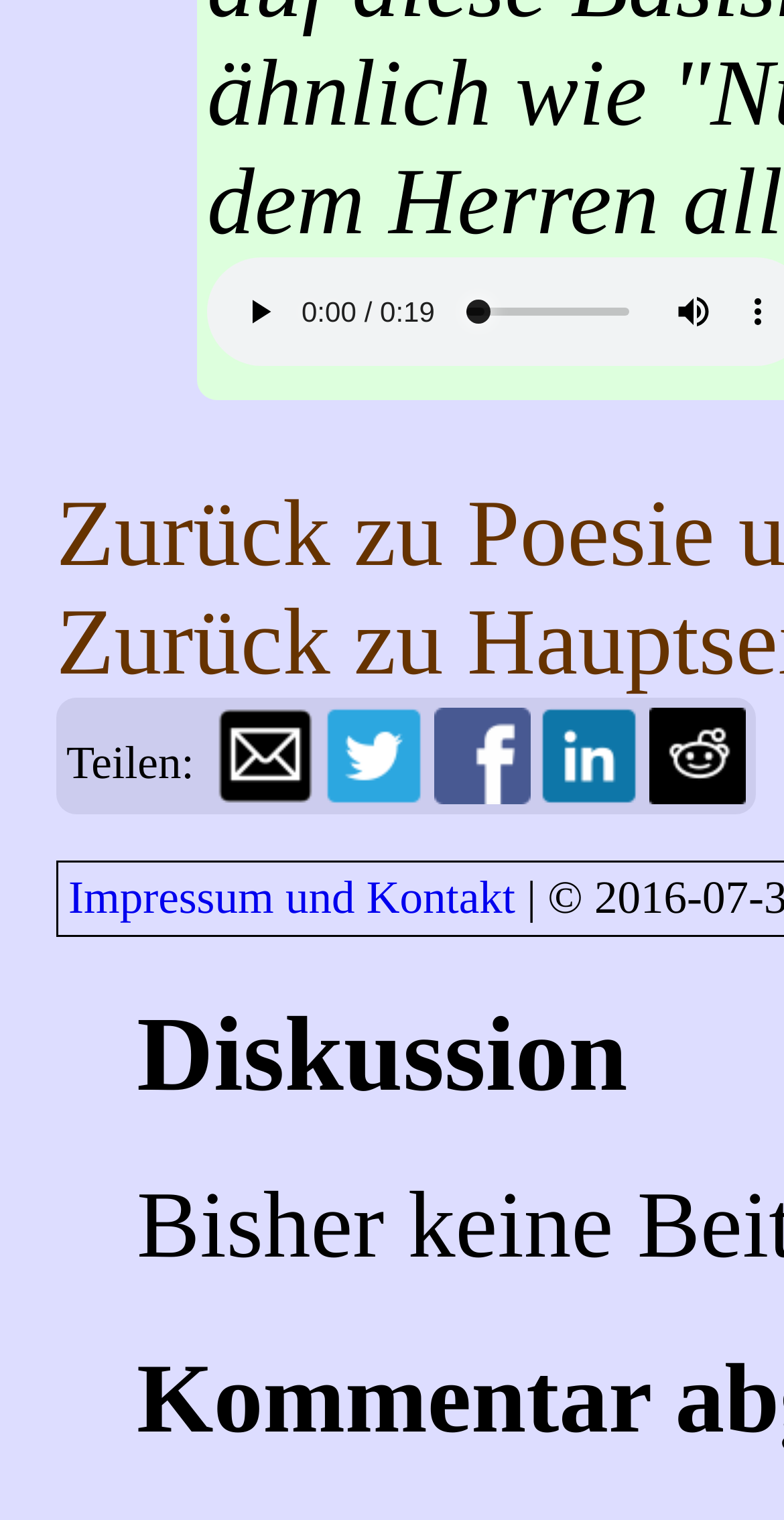Identify and provide the bounding box coordinates of the UI element described: "Impressum und Kontakt". The coordinates should be formatted as [left, top, right, bottom], with each number being a float between 0 and 1.

[0.087, 0.574, 0.657, 0.607]